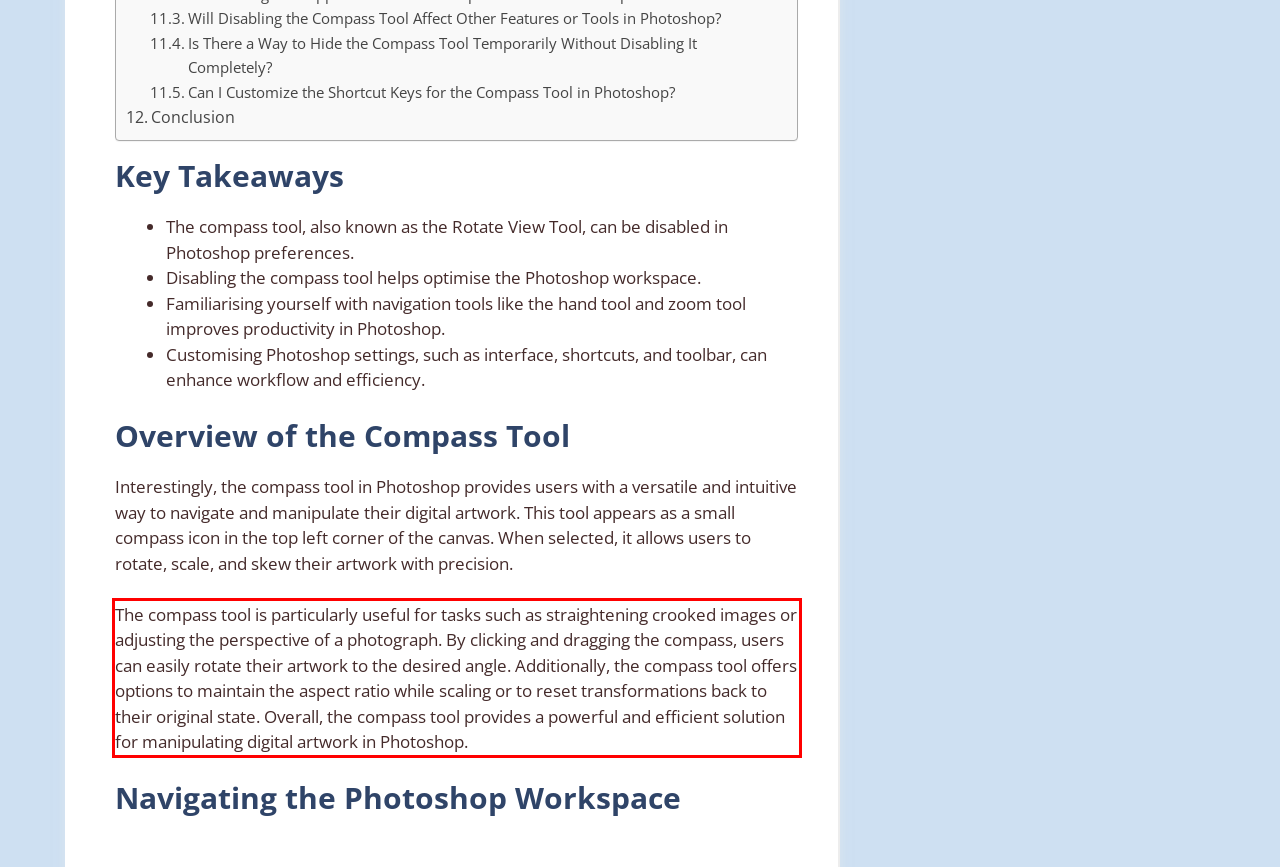Given a webpage screenshot, identify the text inside the red bounding box using OCR and extract it.

The compass tool is particularly useful for tasks such as straightening crooked images or adjusting the perspective of a photograph. By clicking and dragging the compass, users can easily rotate their artwork to the desired angle. Additionally, the compass tool offers options to maintain the aspect ratio while scaling or to reset transformations back to their original state. Overall, the compass tool provides a powerful and efficient solution for manipulating digital artwork in Photoshop.